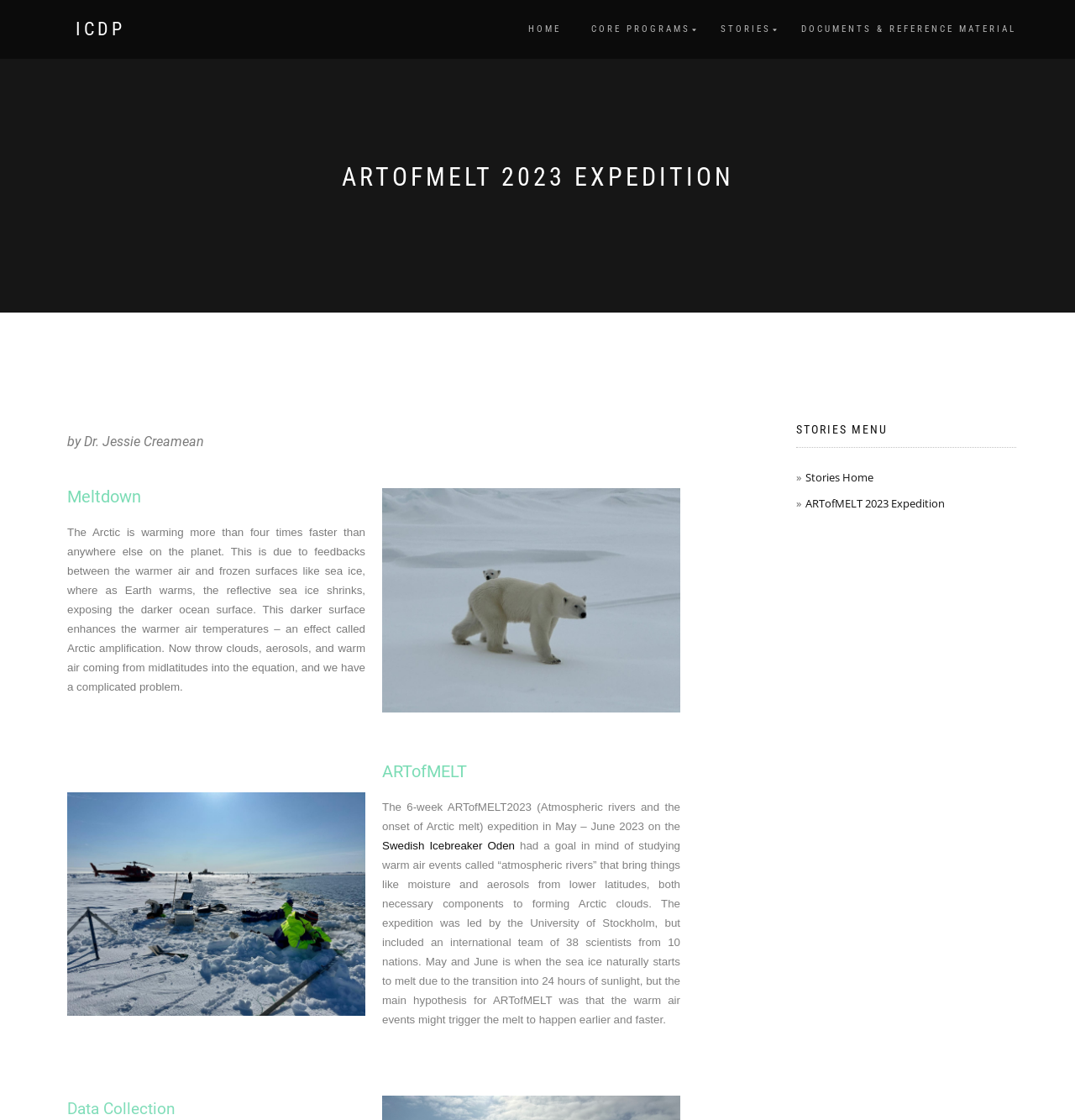Generate a comprehensive caption for the webpage you are viewing.

The webpage is about the ARTofMELT 2023 Expedition, a scientific research project focused on the Arctic region. At the top of the page, there is a navigation menu with five links: ICDP, HOME, CORE PROGRAMS, STORIES, and DOCUMENTS & REFERENCE MATERIAL. 

Below the navigation menu, the title "ARTOFMELT 2023 EXPEDITION" is prominently displayed. The subtitle "by Dr. Jessie Creamean" is placed below the title, followed by a brief introduction to the topic of Arctic warming, including the concept of Arctic amplification.

The main content of the page is divided into two sections. The left section contains a series of paragraphs that provide more information about the ARTofMELT project, including its goals, methodology, and findings. The text explains that the project aimed to study warm air events called "atmospheric rivers" and their impact on Arctic clouds and sea ice melting. The expedition was led by the University of Stockholm and involved an international team of 38 scientists from 10 nations.

The right section of the page contains a heading "STORIES MENU" with two links: "Stories Home" and "ARTofMELT 2023 Expedition". This section appears to be a submenu related to the STORIES link in the top navigation menu.

At the bottom of the page, there is a heading "Data Collection", but it does not contain any additional information or links.